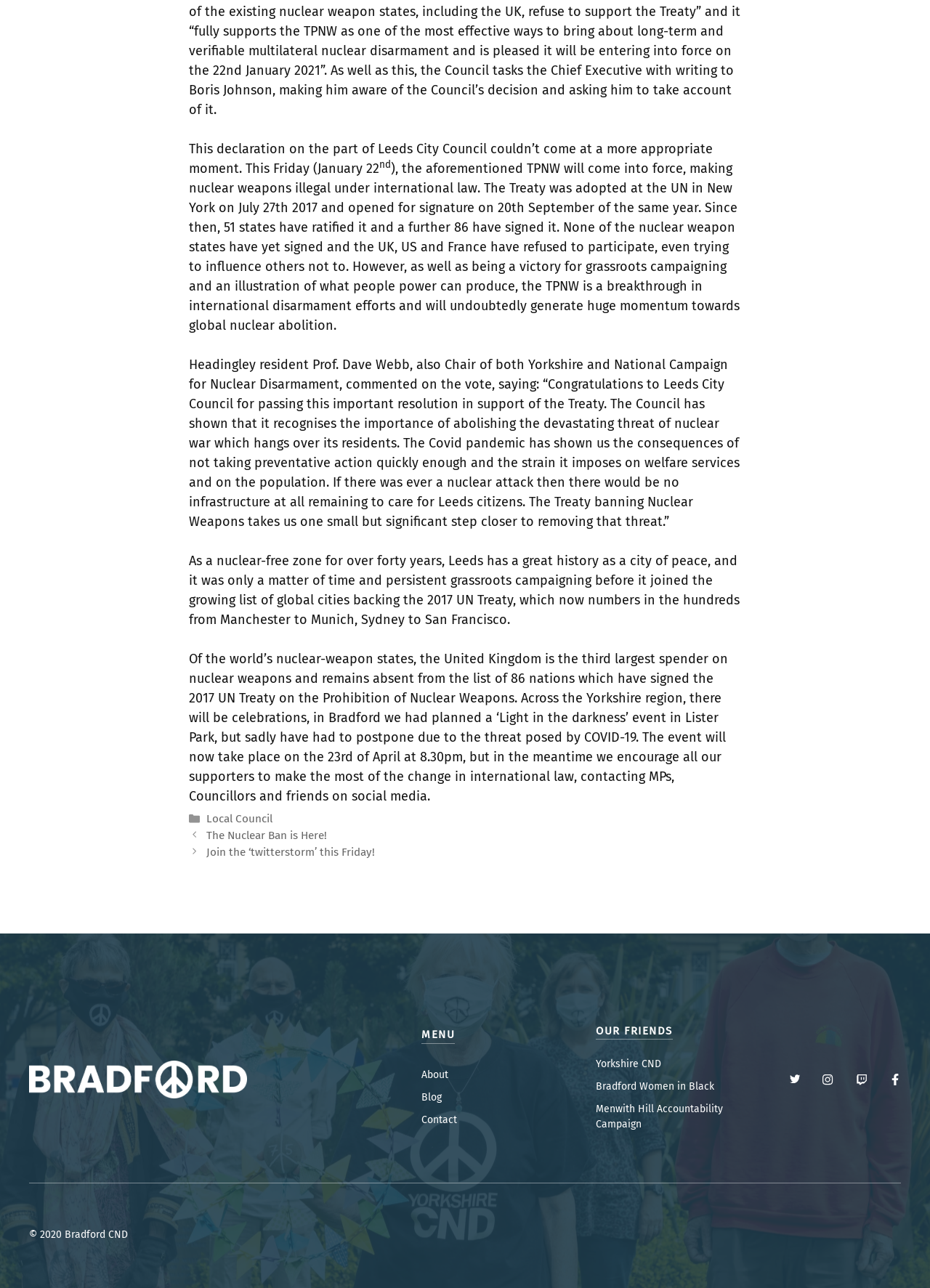Identify the bounding box coordinates for the UI element described by the following text: "Other Sports". Provide the coordinates as four float numbers between 0 and 1, in the format [left, top, right, bottom].

None